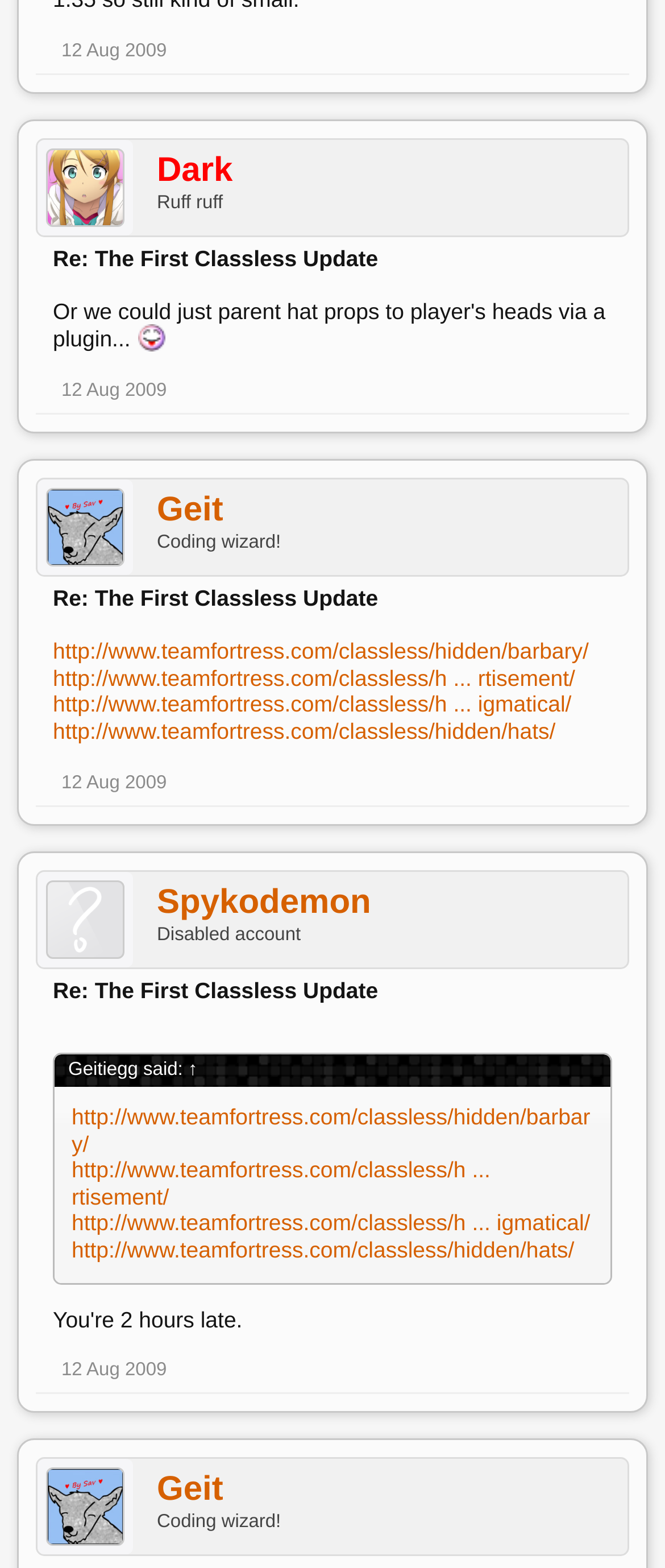Please find and report the bounding box coordinates of the element to click in order to perform the following action: "Click on the link 'Dark'". The coordinates should be expressed as four float numbers between 0 and 1, in the format [left, top, right, bottom].

[0.236, 0.095, 0.928, 0.123]